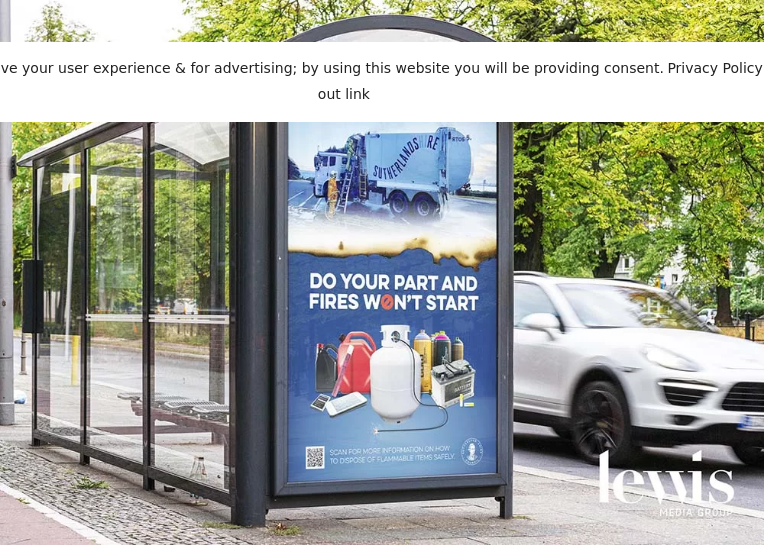What is the purpose of the QR code?
Look at the image and construct a detailed response to the question.

The QR code is placed alongside the images of hazardous materials, inviting viewers to scan it for more information on safe disposal practices, which suggests that the purpose of the QR code is to provide additional resources or guidance on responsible waste management.